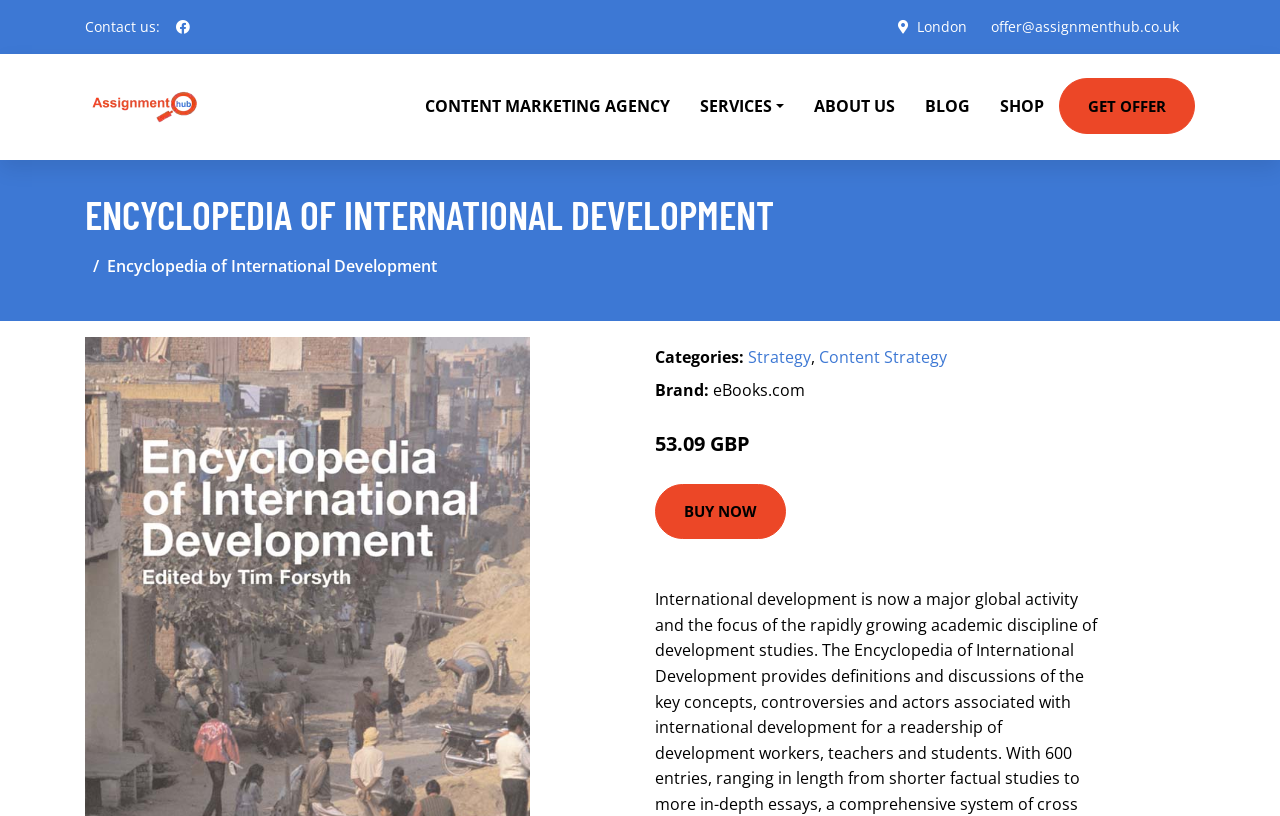Identify the coordinates of the bounding box for the element that must be clicked to accomplish the instruction: "Learn more about the content marketing agency".

[0.066, 0.109, 0.16, 0.154]